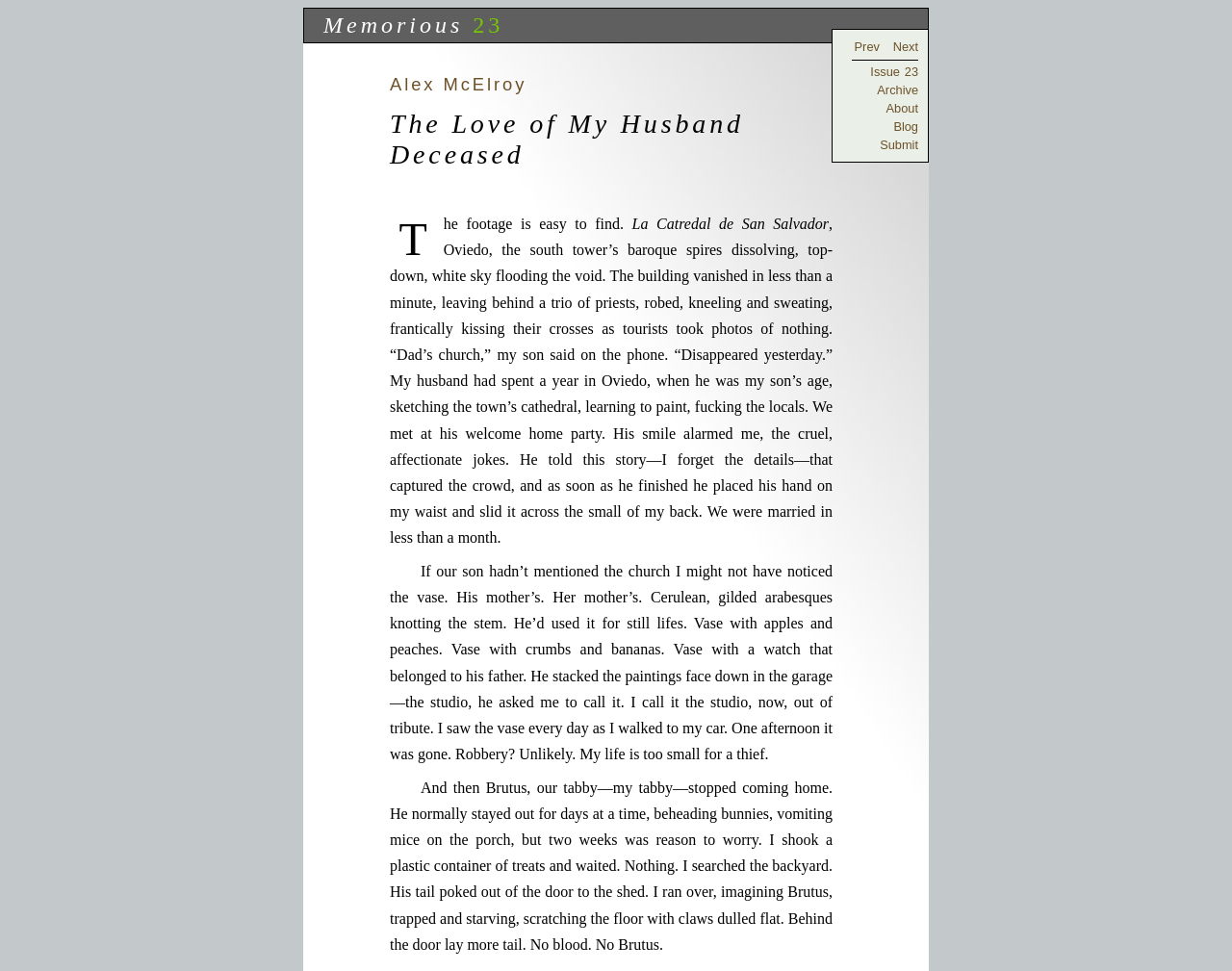Who is the author of the current article?
Examine the image and give a concise answer in one word or a short phrase.

Alex McElroy